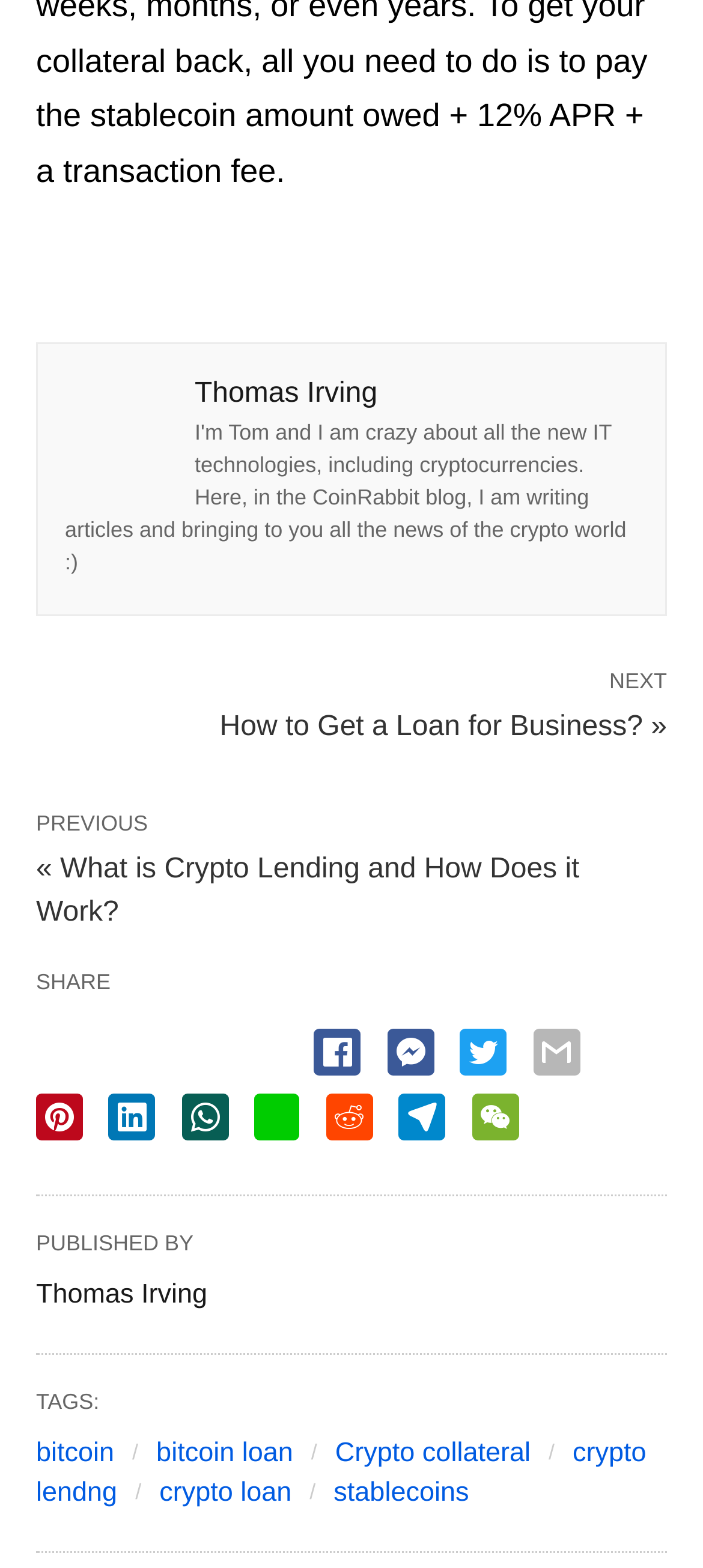Extract the bounding box coordinates for the UI element described by the text: "Get a Crypto Loan". The coordinates should be in the form of [left, top, right, bottom] with values between 0 and 1.

[0.25, 0.138, 0.75, 0.201]